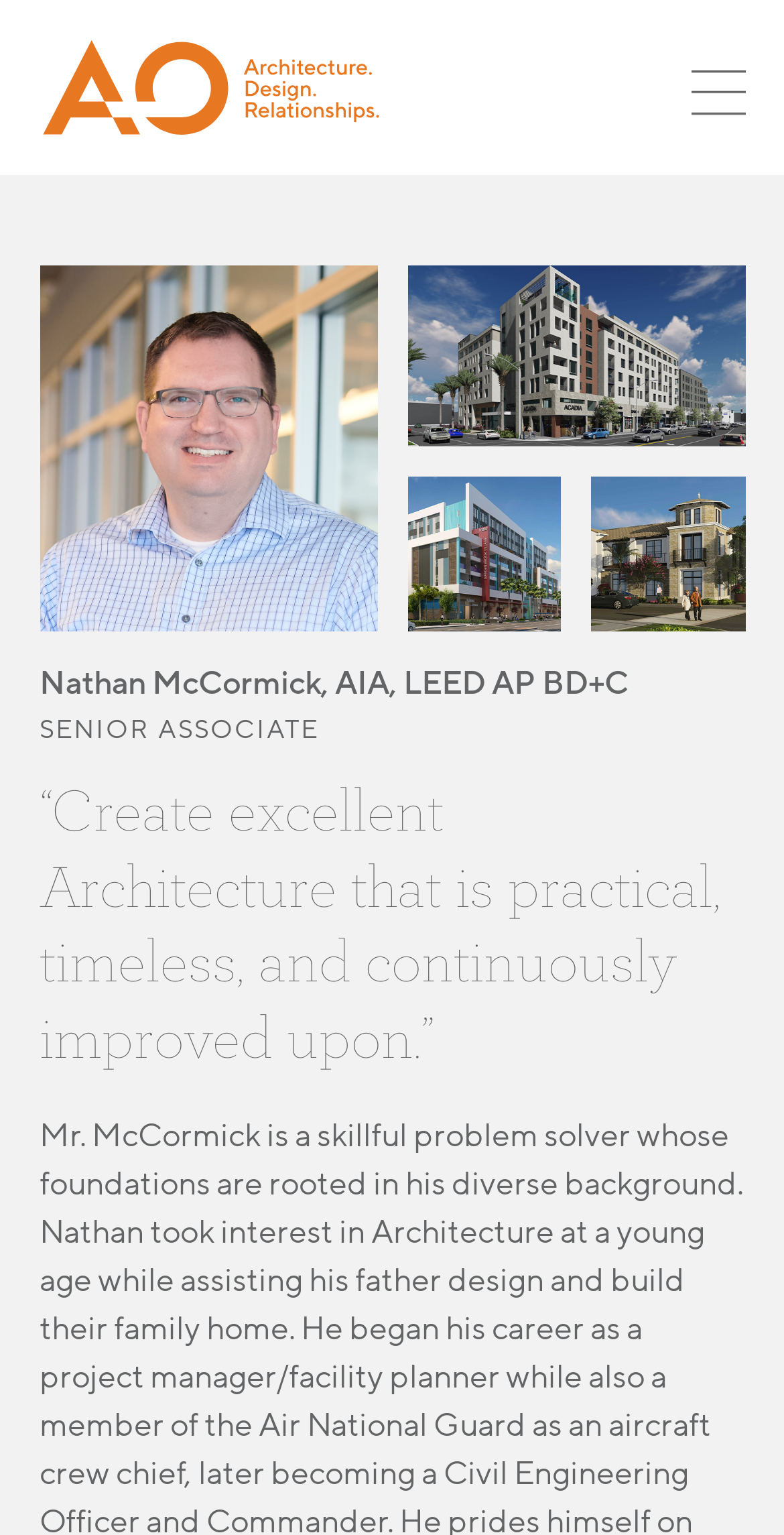Create a detailed summary of all the visual and textual information on the webpage.

The webpage is about Nathan McCormick, a senior associate at Architects Orange, showcasing his profile and expertise in architecture. At the top left, there is a logo of Architects Orange, which is an image with a link to the company's website. Below the logo, there is a list of links to various categories, including SR ASSOC, ASSOC, CORPORATE LEADS, and others, which are likely related to architecture and design.

To the right of the logo, there is a heading with Nathan McCormick's name, title, and credentials. Below this heading, there is a quote from Nathan McCormick, which is a philosophy about creating excellent architecture.

Further down the page, there is a paragraph of text that describes Nathan McCormick's background and skills as an architect. The text explains that he developed an interest in architecture at a young age while assisting his father in designing and building.

At the top right, there are three buttons, one of which is a search button. Below these buttons, there are links to NEWS, CAREERS, INTERNSHIPS, CULTURE, and CONTACT, which are likely related to the company's activities and job opportunities.

Overall, the webpage is a professional profile of Nathan McCormick, showcasing his expertise and background in architecture, as well as providing links to related categories and company information.